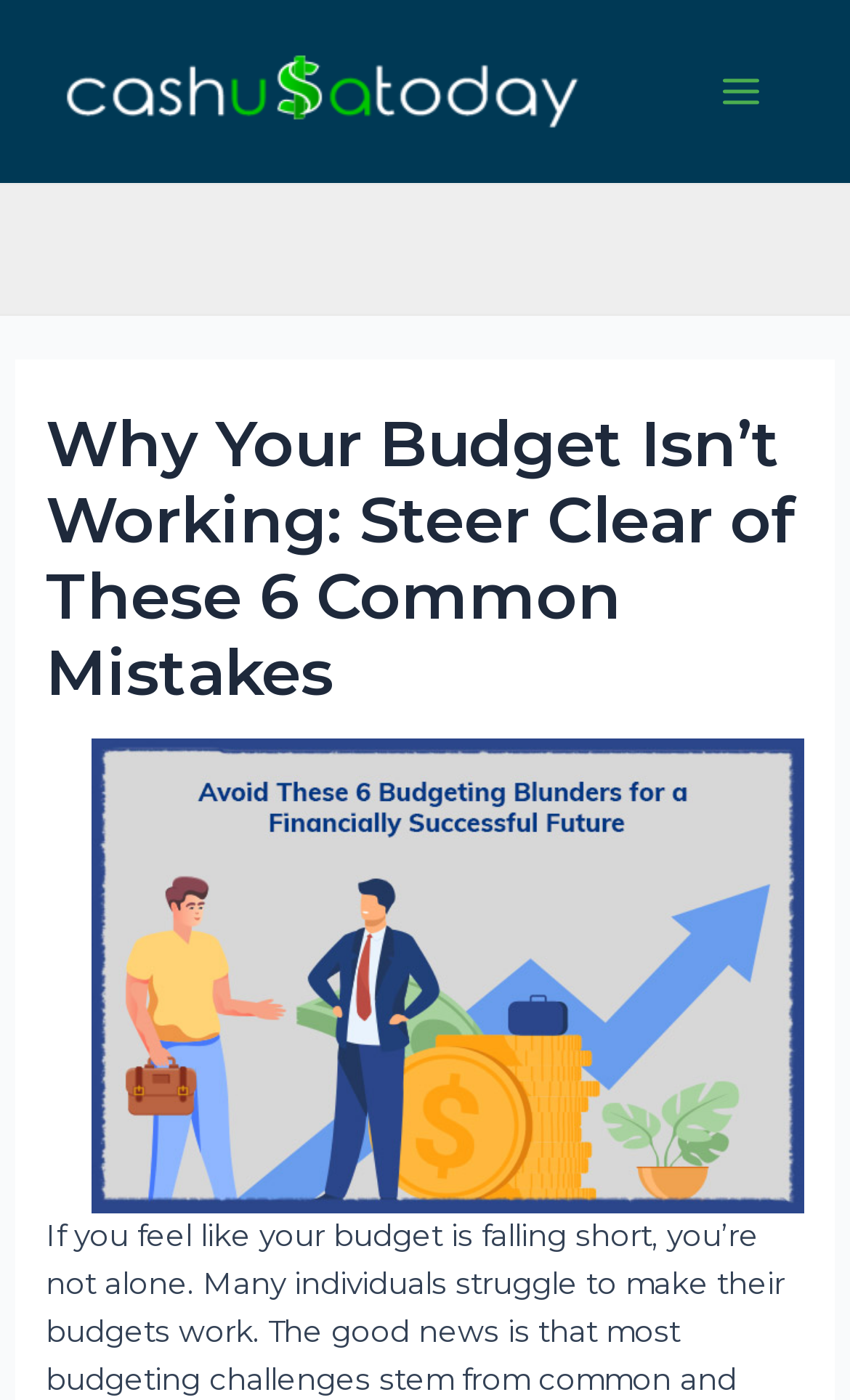Can you find and generate the webpage's heading?

Why Your Budget Isn’t Working: Steer Clear of These 6 Common Mistakes